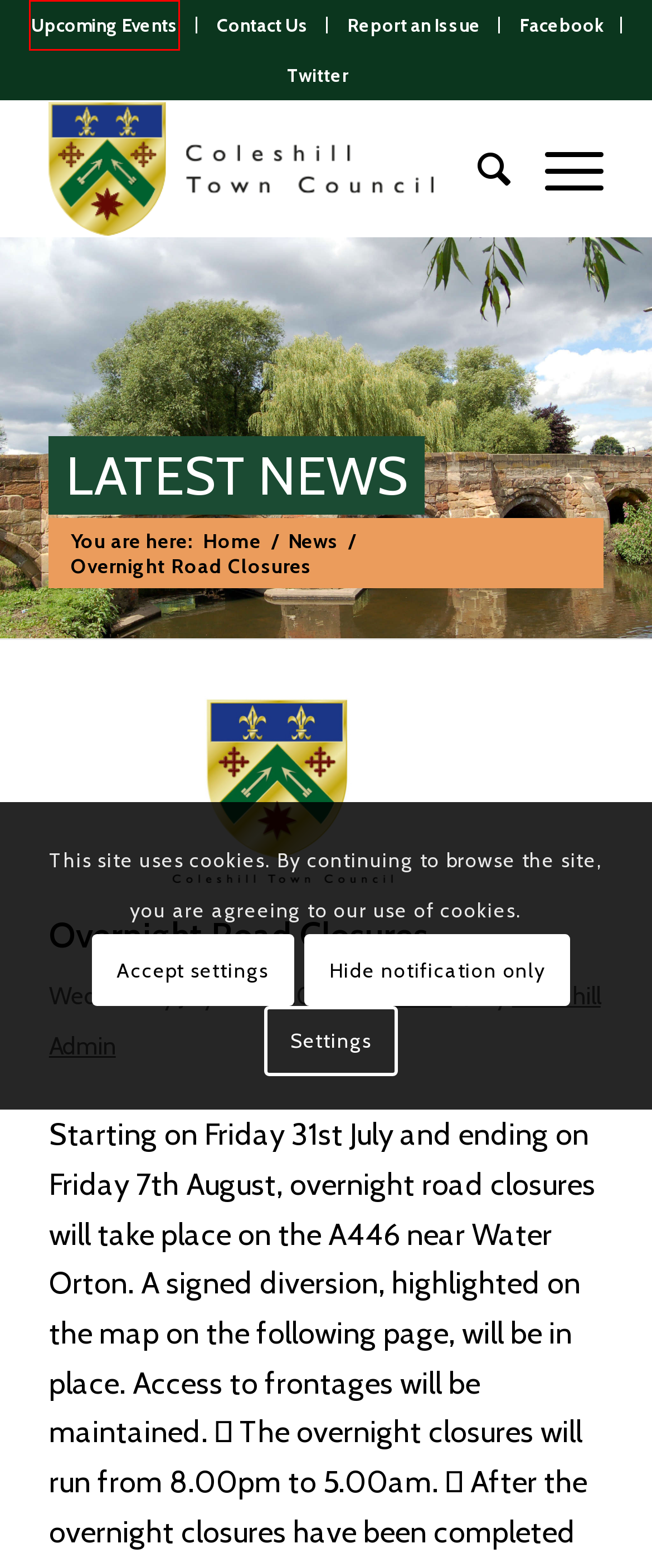You have a screenshot of a webpage, and a red bounding box highlights an element. Select the webpage description that best fits the new page after clicking the element within the bounding box. Options are:
A. Events from 26th June – 26th June – Coleshill Town Council
B. Report an issue – Coleshill Town Council
C. Coleshill Town Council – Serving the people of Coleshill
D. VK | 登录
E. Contact Us – Coleshill Town Council
F. News – Coleshill Town Council
G. Accessibility Statement – Coleshill Town Council
H. Parish Council Websites UK | Parish Website Packages

A